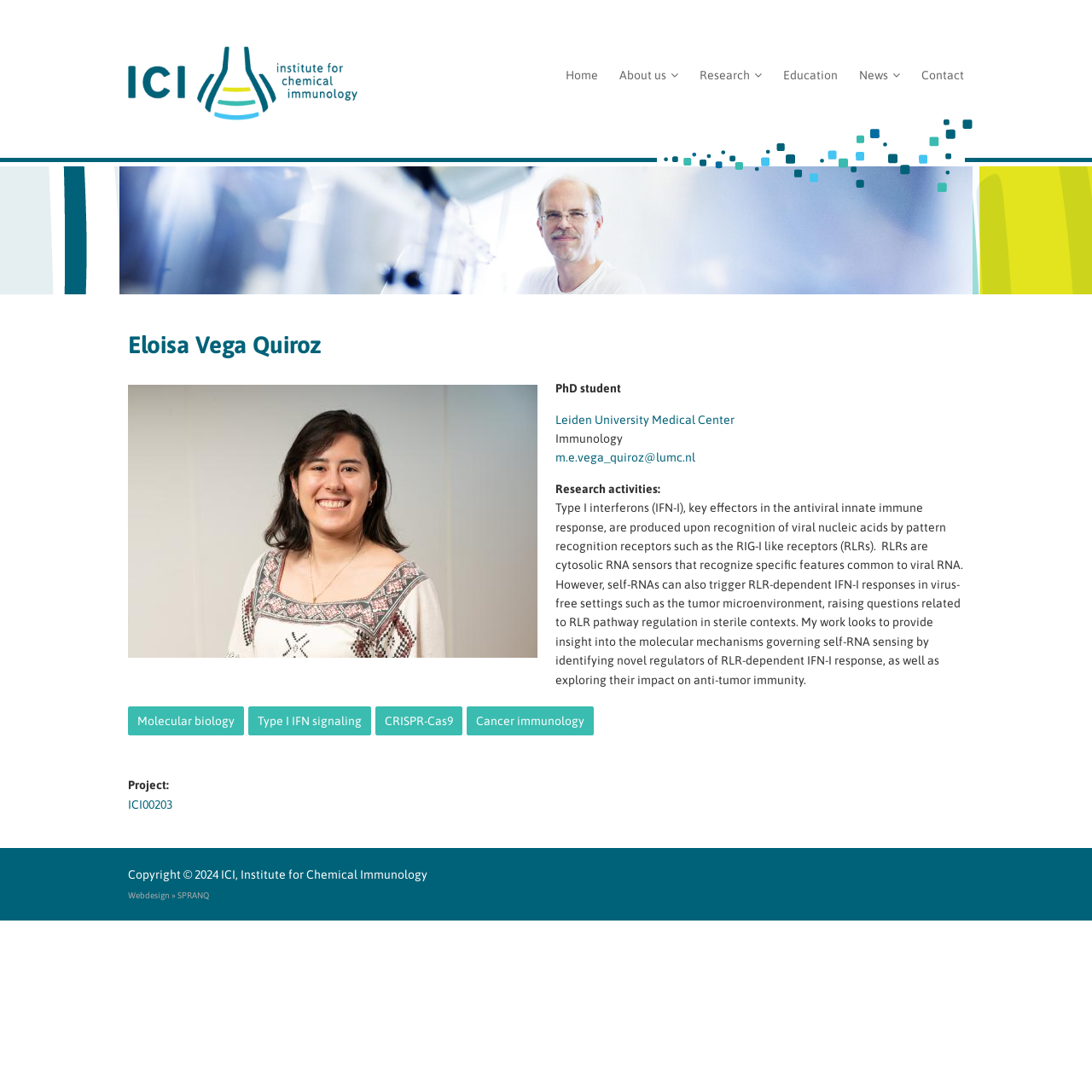Respond with a single word or phrase to the following question:
What is Eloisa Vega Quiroz's occupation?

PhD student